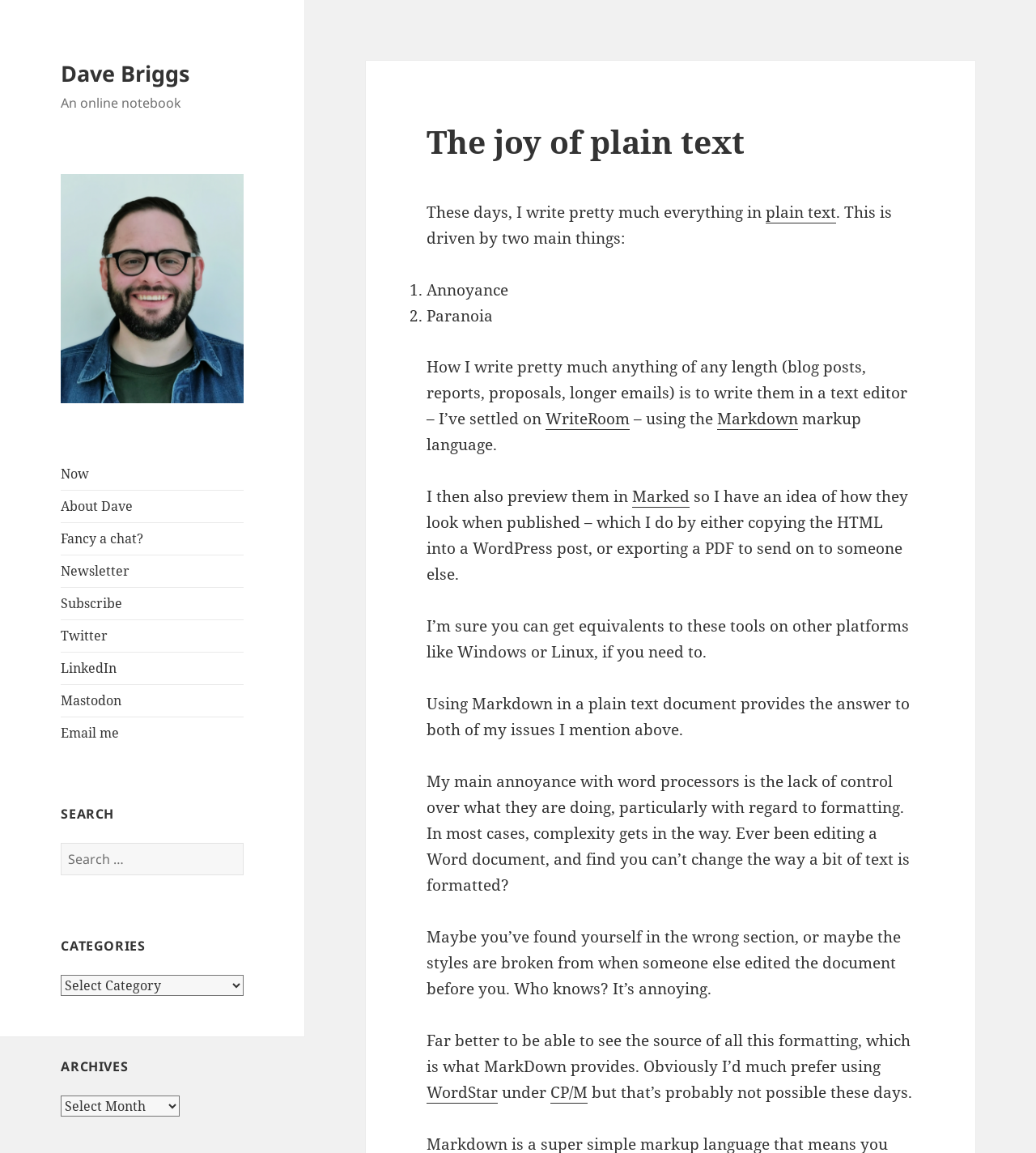Respond concisely with one word or phrase to the following query:
What is the purpose of the search function?

to search the website